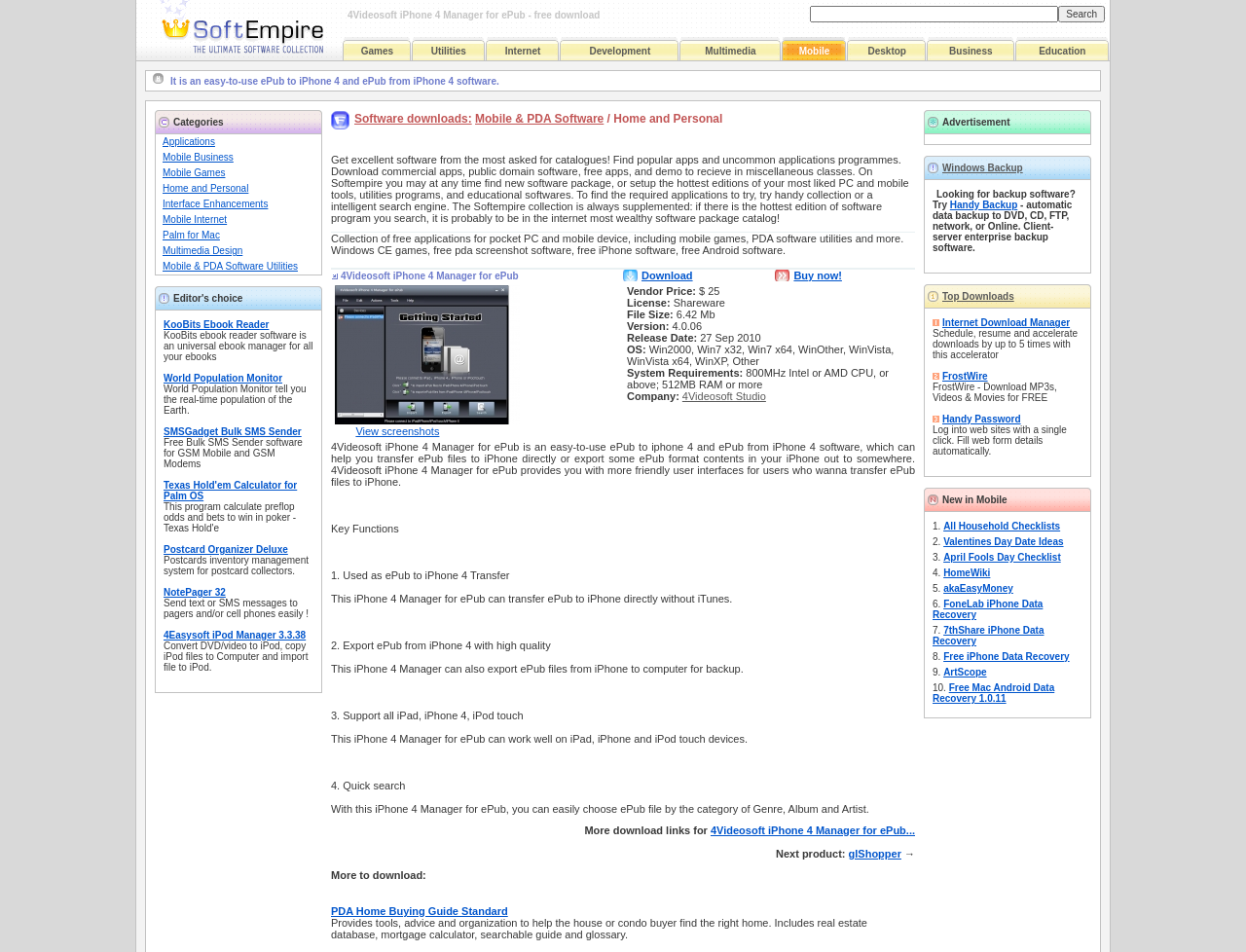Specify the bounding box coordinates of the area to click in order to follow the given instruction: "Search for software."

[0.65, 0.006, 0.849, 0.023]